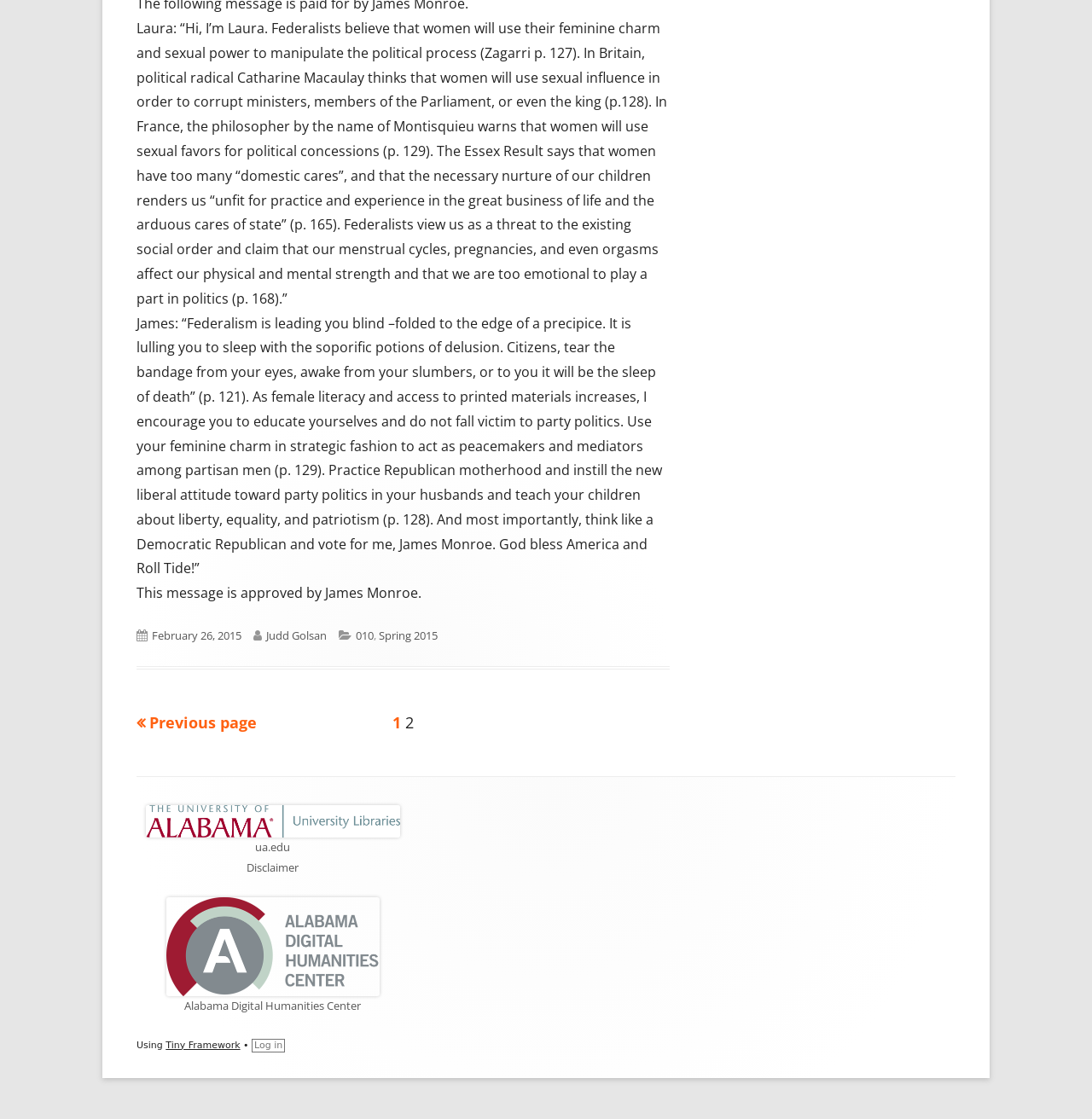Can you give a comprehensive explanation to the question given the content of the image?
What is the name of the author of this post?

I found the author's name by looking at the footer section of the webpage, where it says 'Author' followed by a link 'Judd Golsan'.